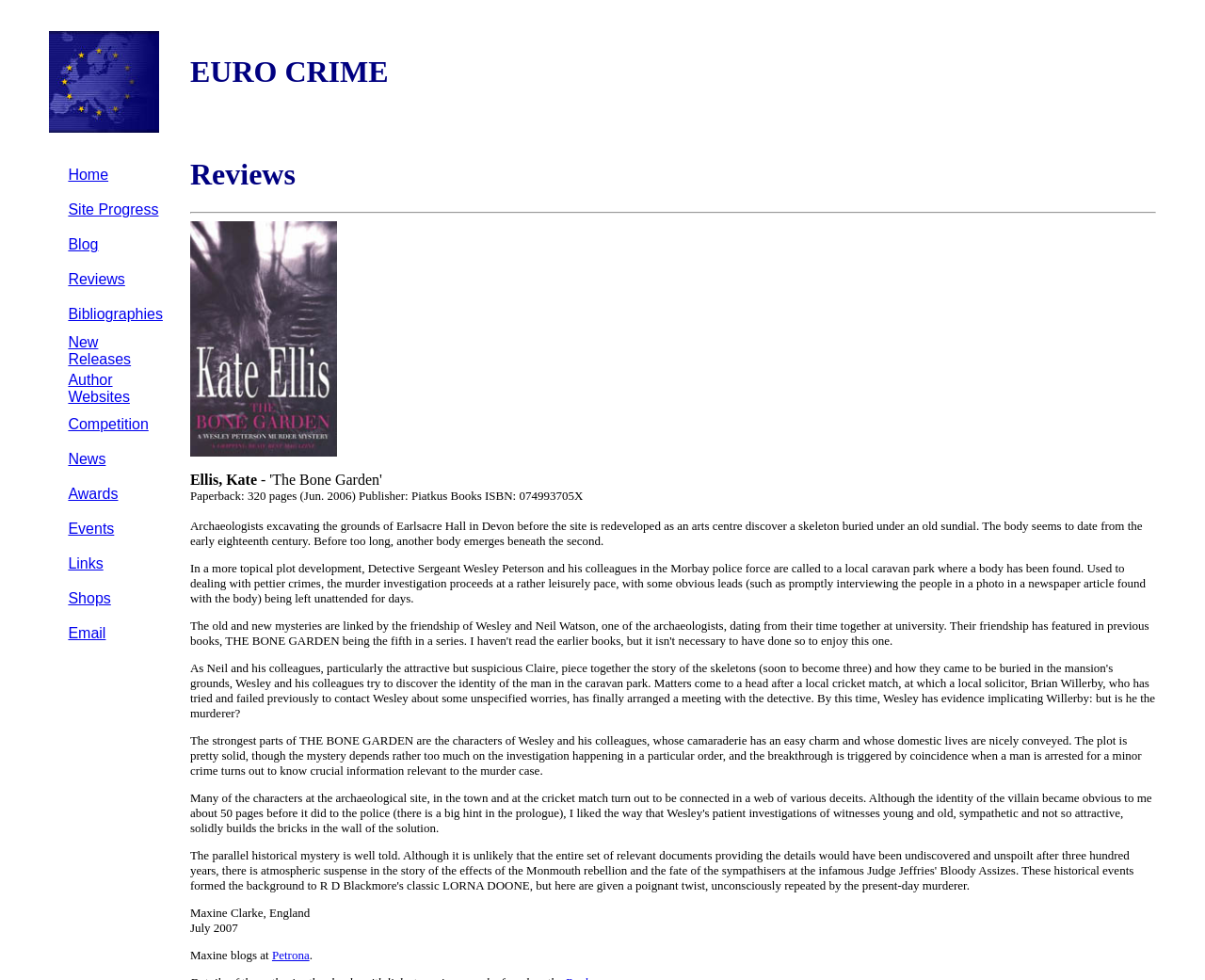Locate the bounding box coordinates of the element that should be clicked to fulfill the instruction: "Click on Reviews".

[0.057, 0.277, 0.104, 0.293]